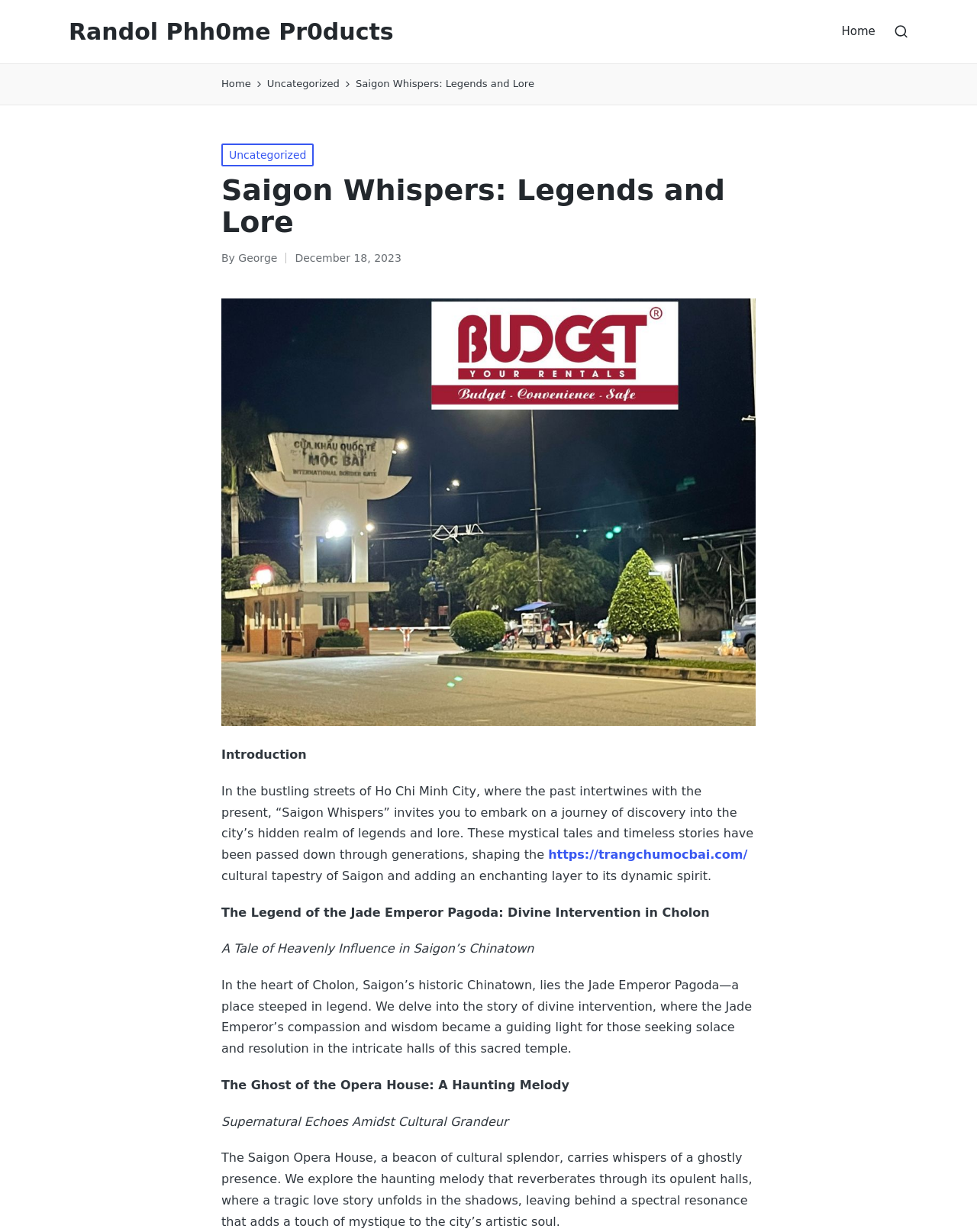What is the date of the article?
Answer the question with just one word or phrase using the image.

December 18, 2023